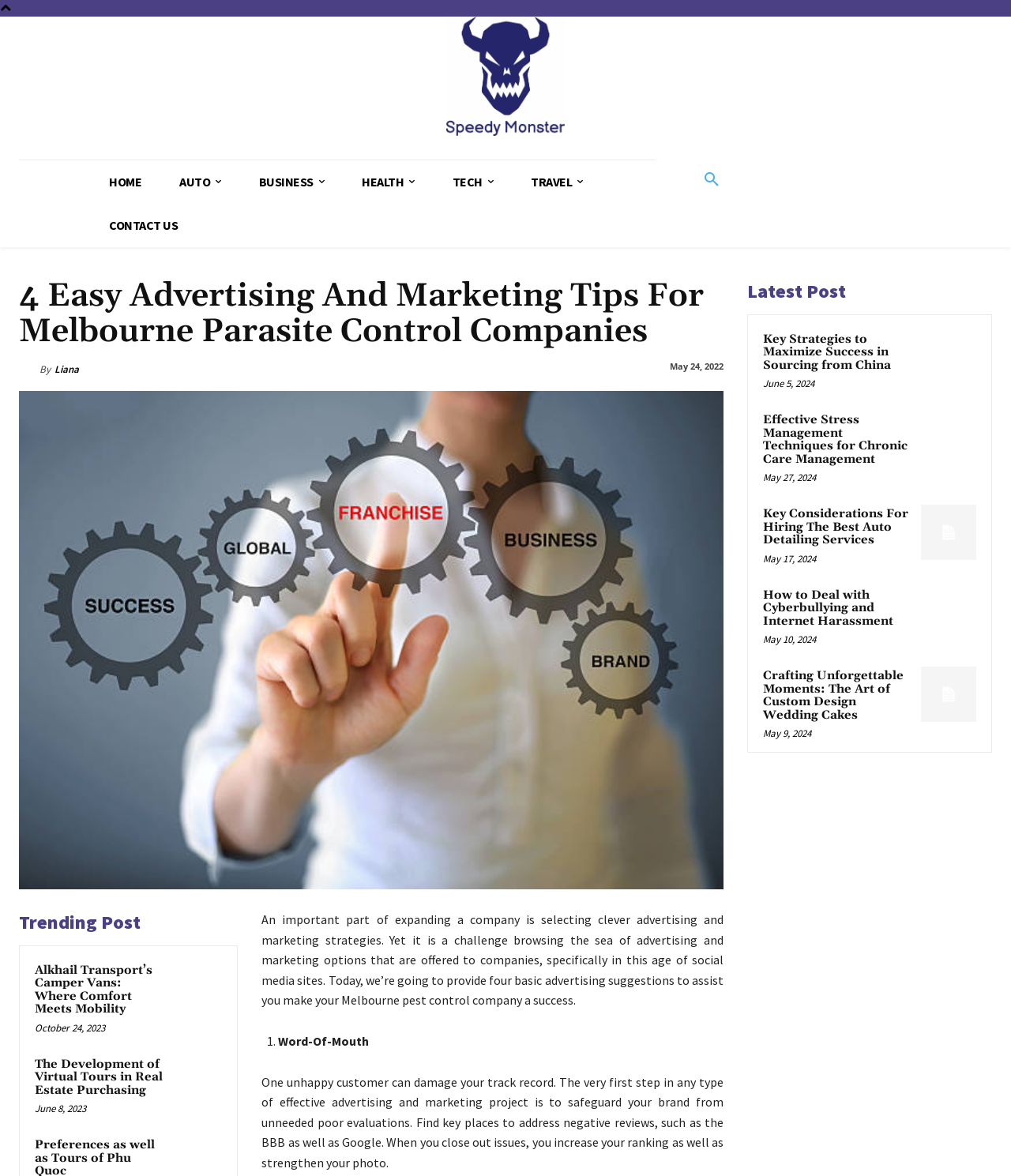What is the first advertising suggestion?
Refer to the image and provide a concise answer in one word or phrase.

Word-Of-Mouth